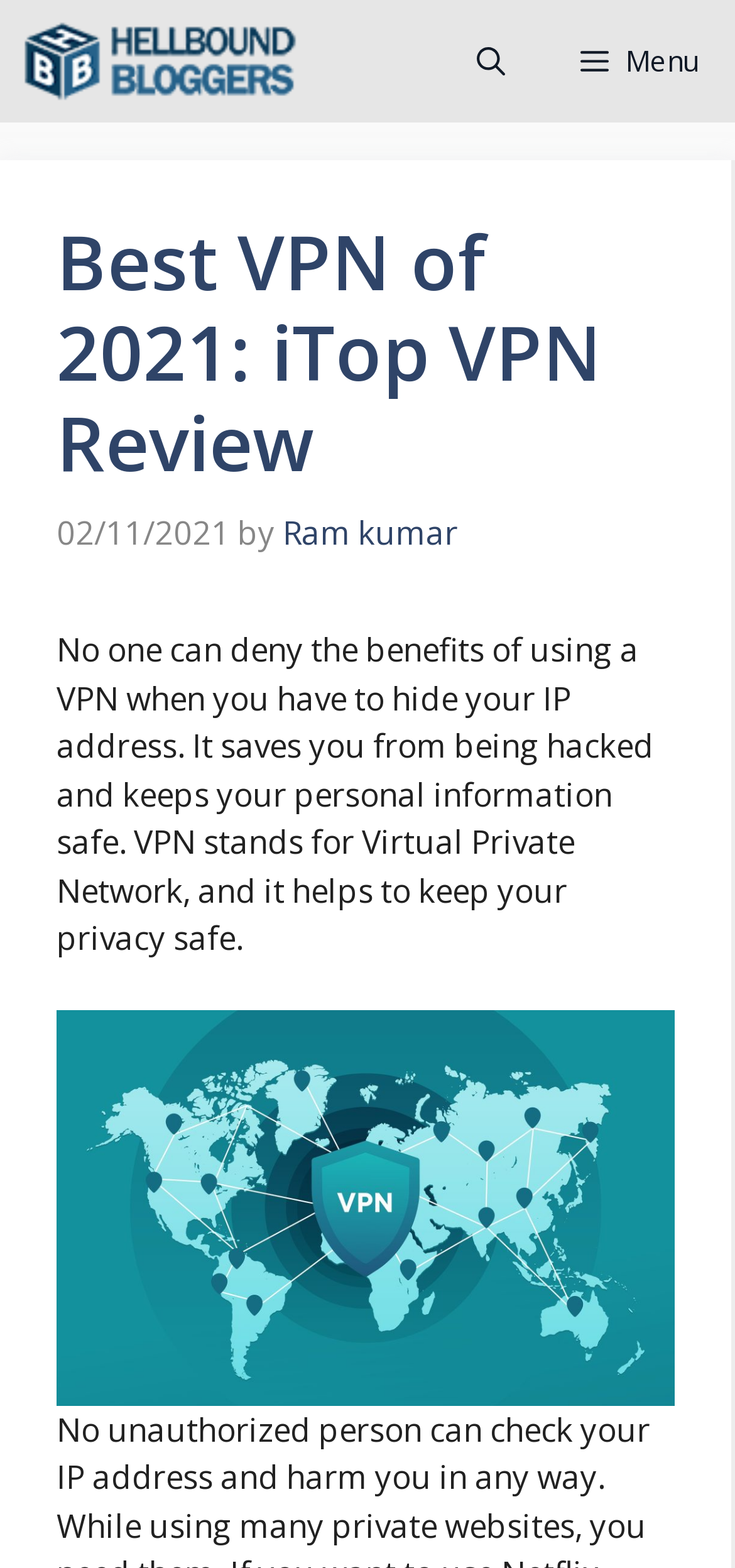Please find the bounding box for the UI component described as follows: "title="HellBound Bloggers (HBB)"".

[0.026, 0.0, 0.411, 0.078]